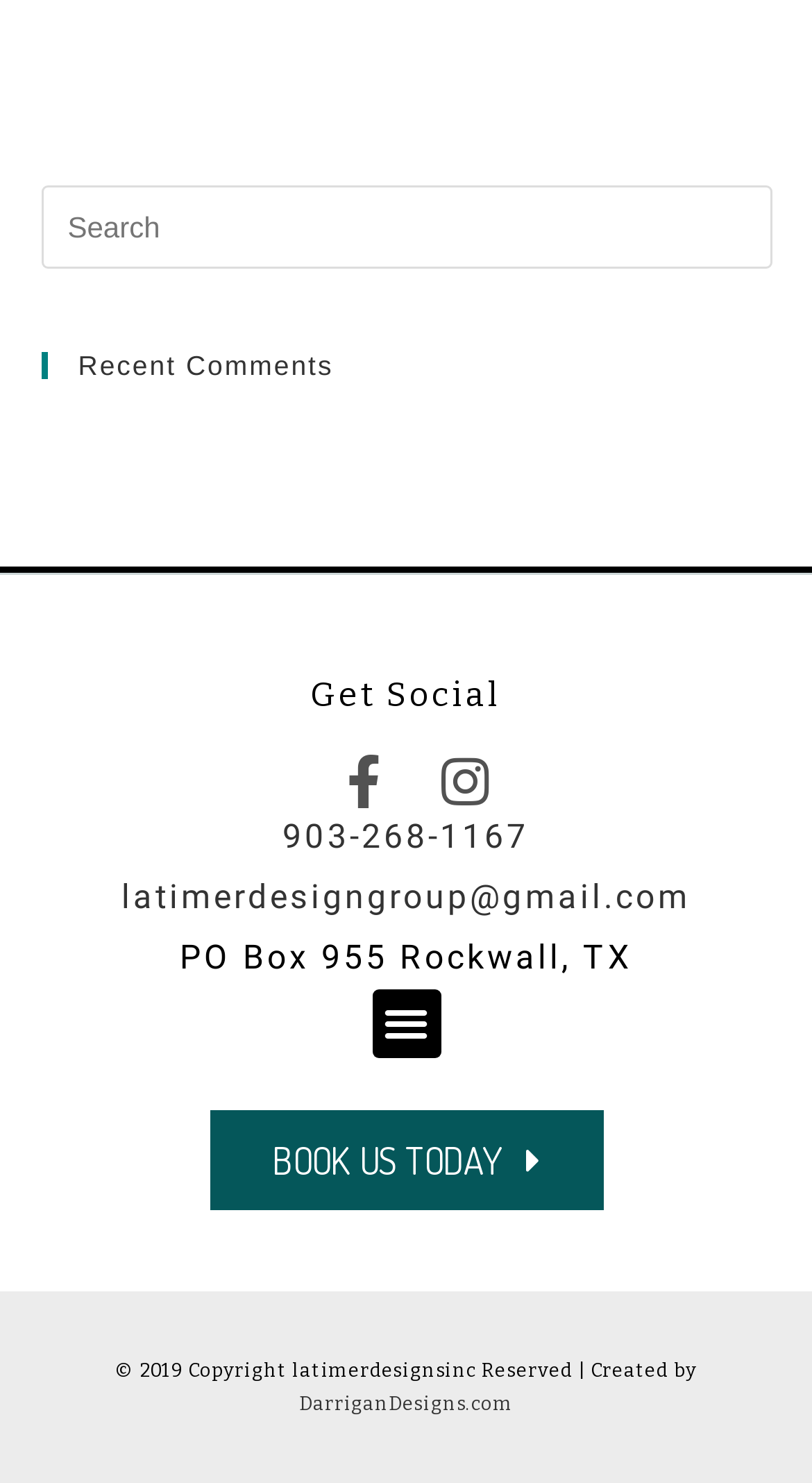Extract the bounding box for the UI element that matches this description: "book us today".

[0.258, 0.748, 0.742, 0.816]